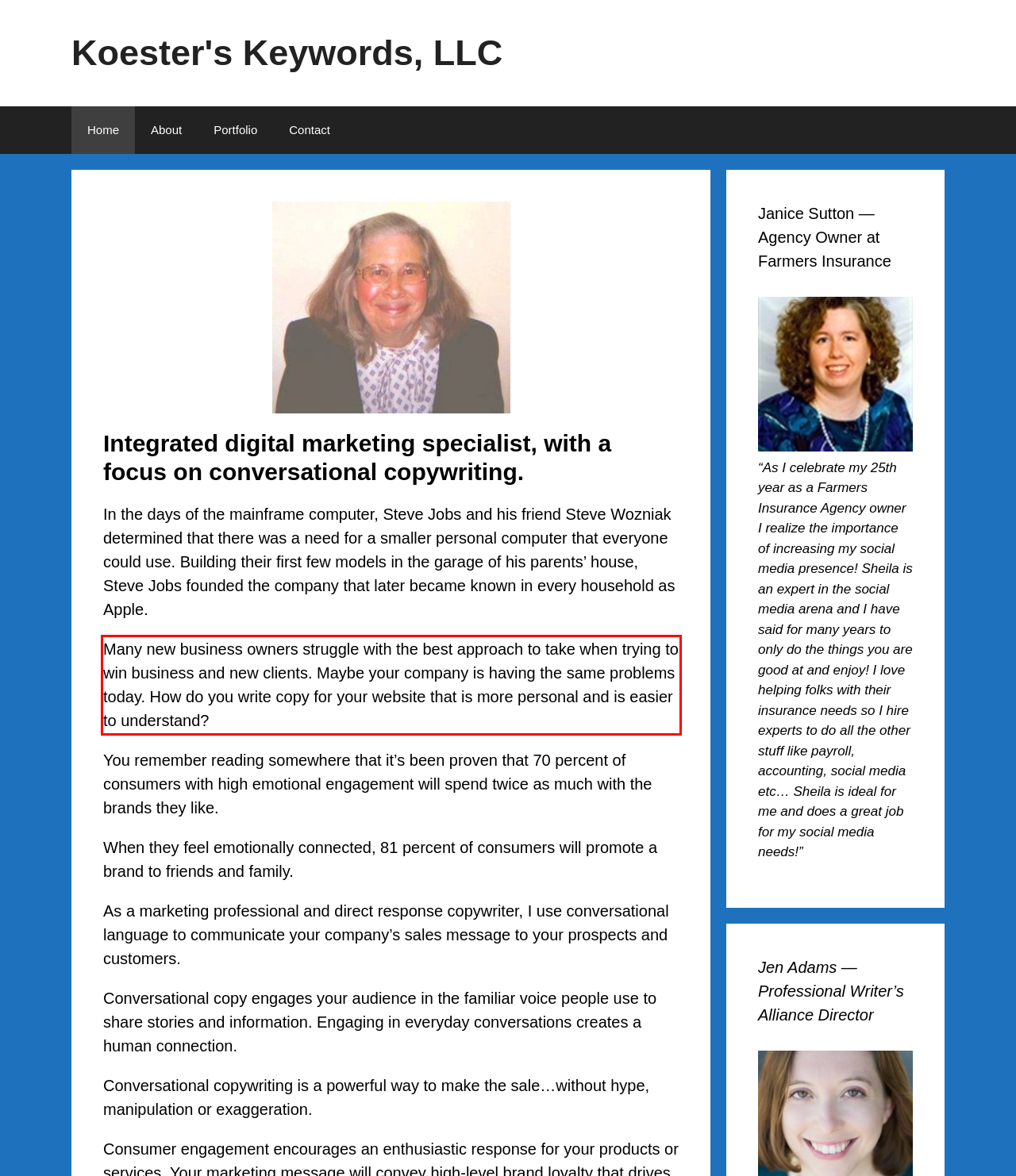Given a screenshot of a webpage containing a red bounding box, perform OCR on the text within this red bounding box and provide the text content.

Many new business owners struggle with the best approach to take when trying to win business and new clients. Maybe your company is having the same problems today. How do you write copy for your website that is more personal and is easier to understand?